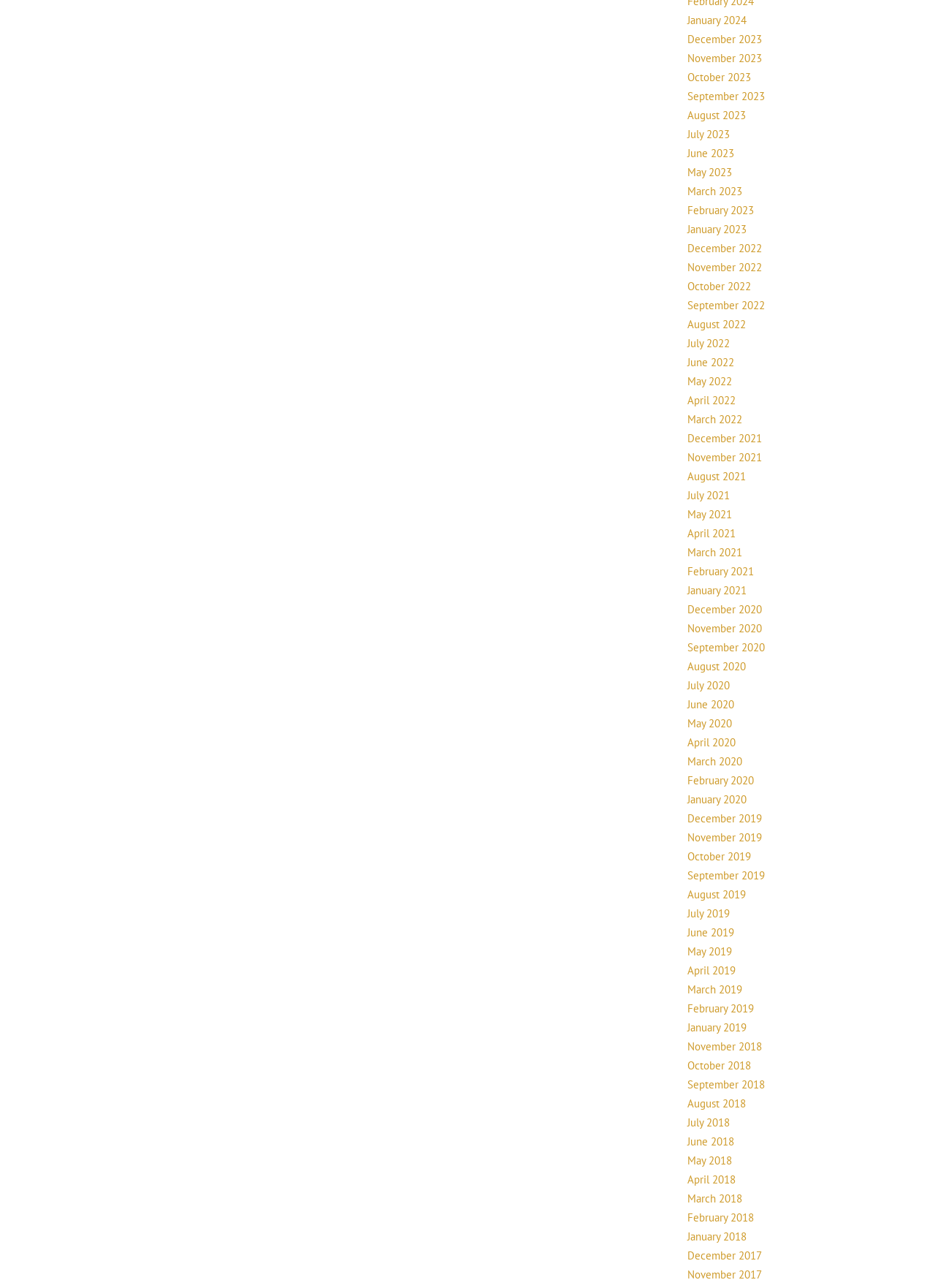Specify the bounding box coordinates for the region that must be clicked to perform the given instruction: "Click the 'CONTACT US' button".

None